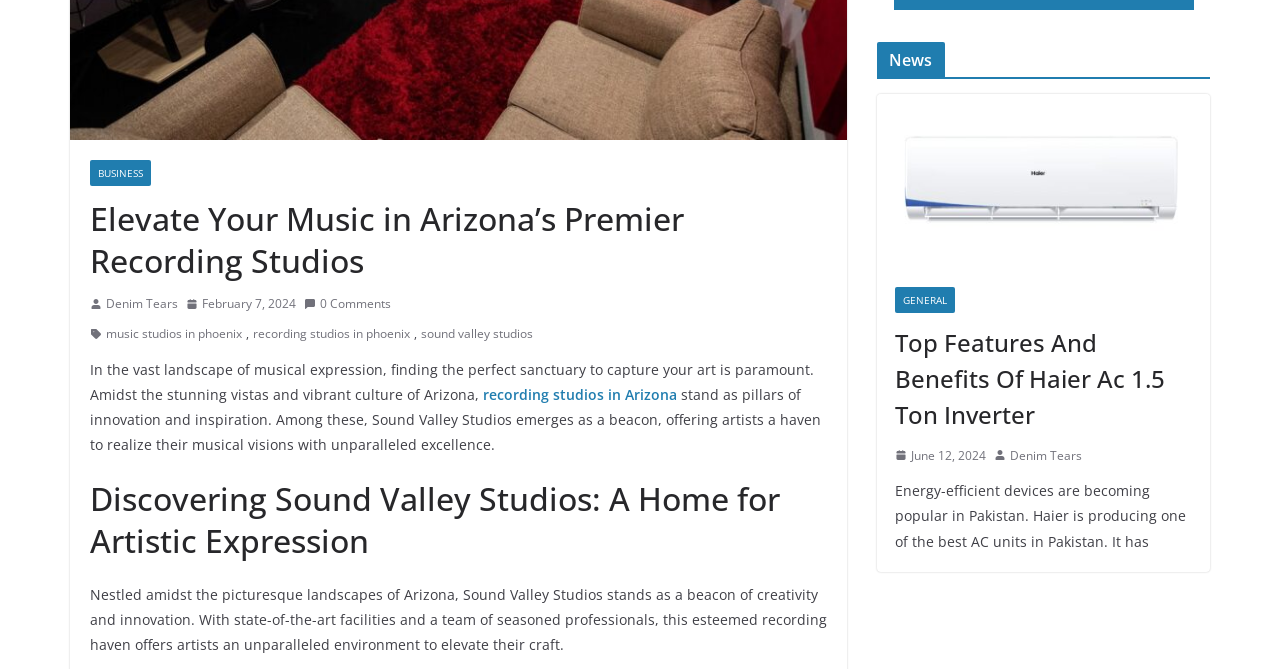Identify the bounding box for the UI element described as: "Business". Ensure the coordinates are four float numbers between 0 and 1, formatted as [left, top, right, bottom].

[0.07, 0.239, 0.118, 0.278]